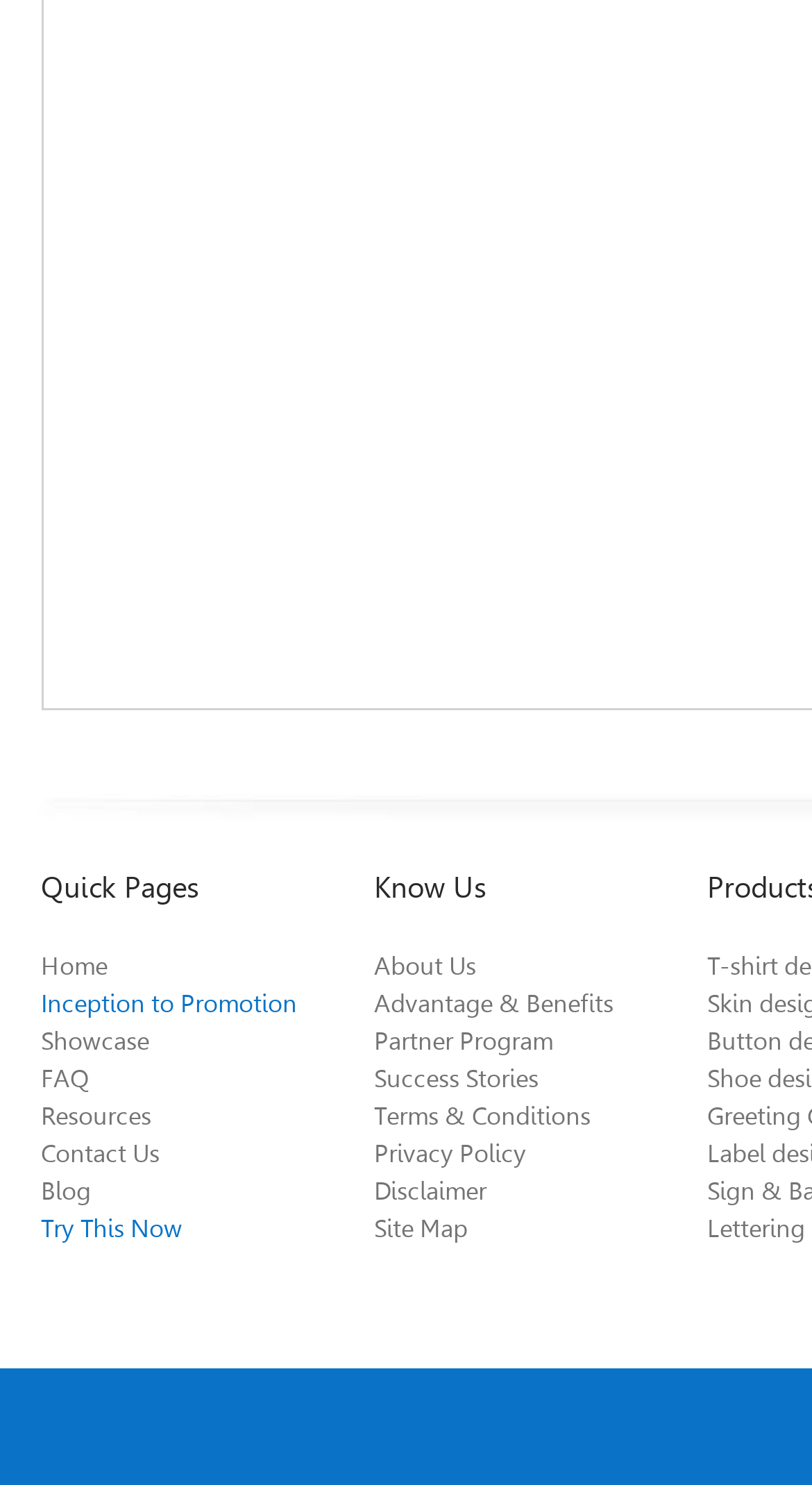Provide a one-word or short-phrase answer to the question:
What is the main category of the webpage?

Quick Pages